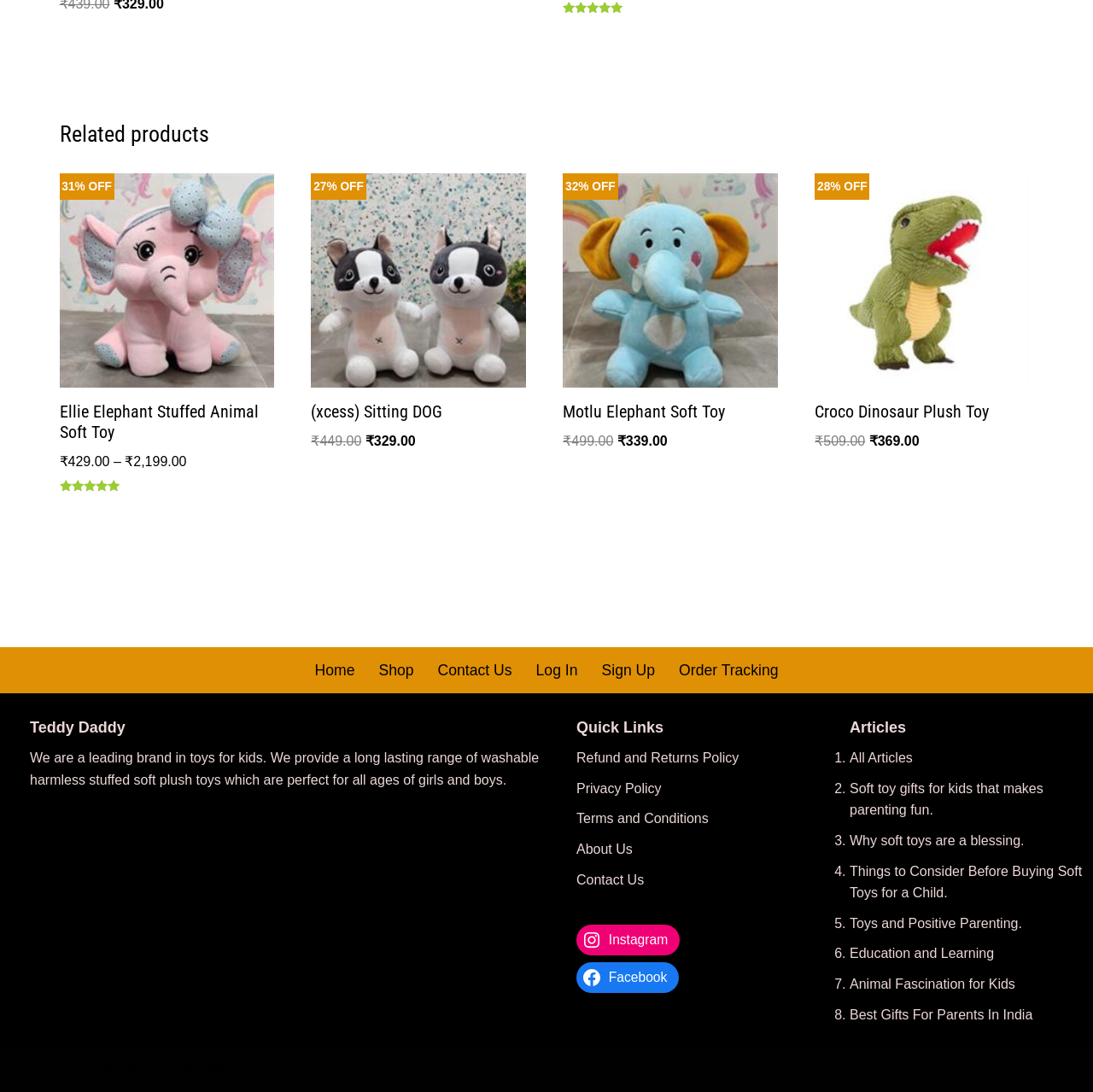Based on the image, please elaborate on the answer to the following question:
What is the name of the brand mentioned in the footer?

I looked at the footer section and found the brand name 'Teddy Daddy' mentioned.